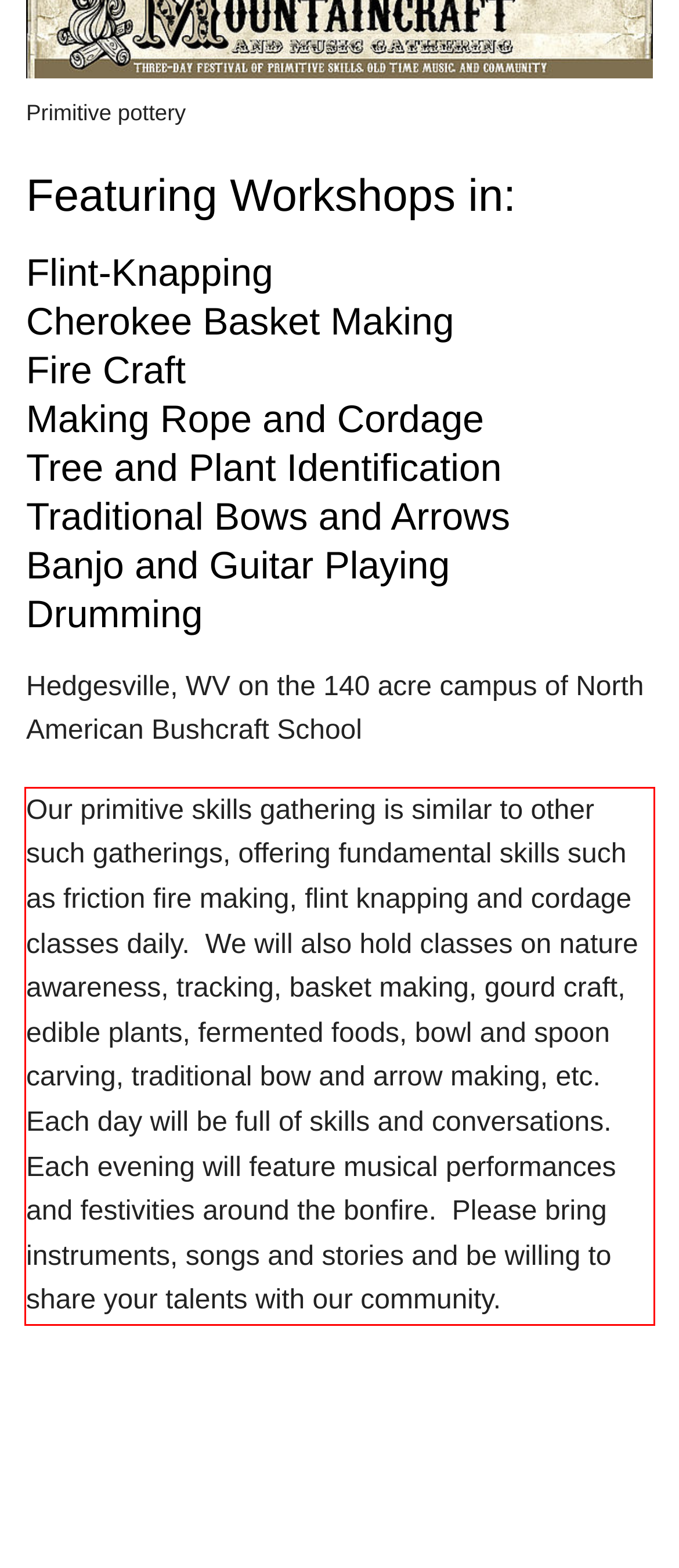Please examine the webpage screenshot containing a red bounding box and use OCR to recognize and output the text inside the red bounding box.

Our primitive skills gathering is similar to other such gatherings, offering fundamental skills such as friction fire making, flint knapping and cordage classes daily. We will also hold classes on nature awareness, tracking, basket making, gourd craft, edible plants, fermented foods, bowl and spoon carving, traditional bow and arrow making, etc. Each day will be full of skills and conversations. Each evening will feature musical performances and festivities around the bonfire. Please bring instruments, songs and stories and be willing to share your talents with our community.